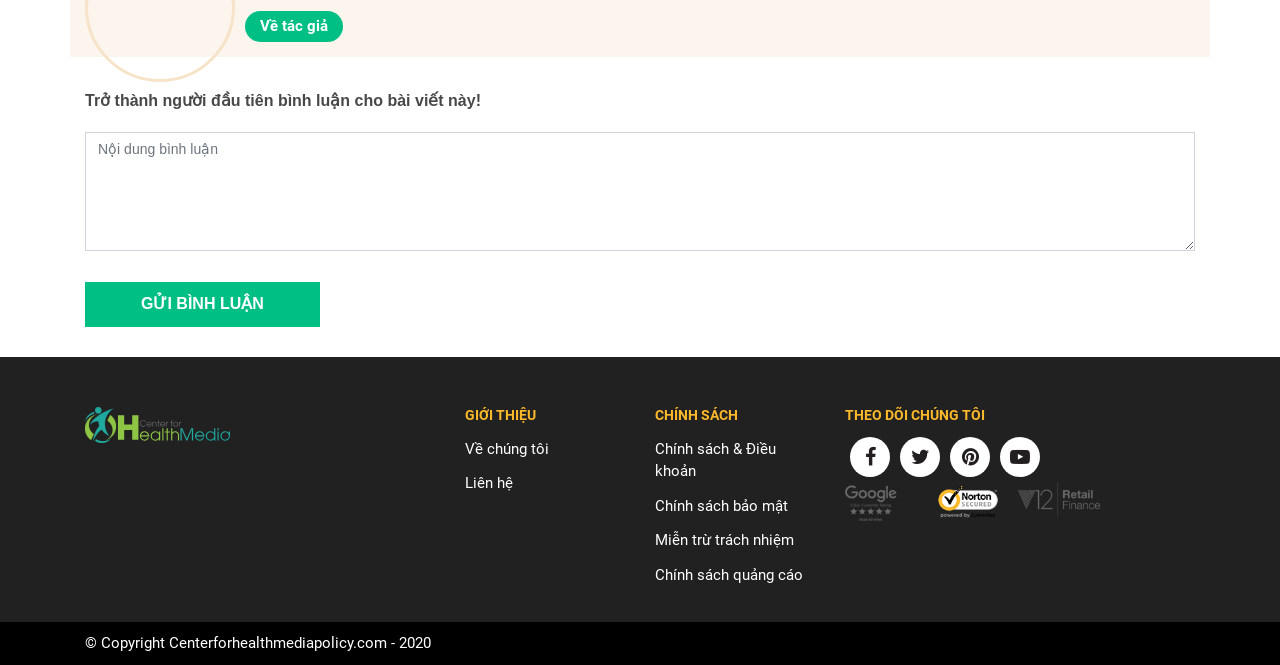Please find the bounding box coordinates of the element's region to be clicked to carry out this instruction: "Send a comment".

[0.066, 0.424, 0.25, 0.492]